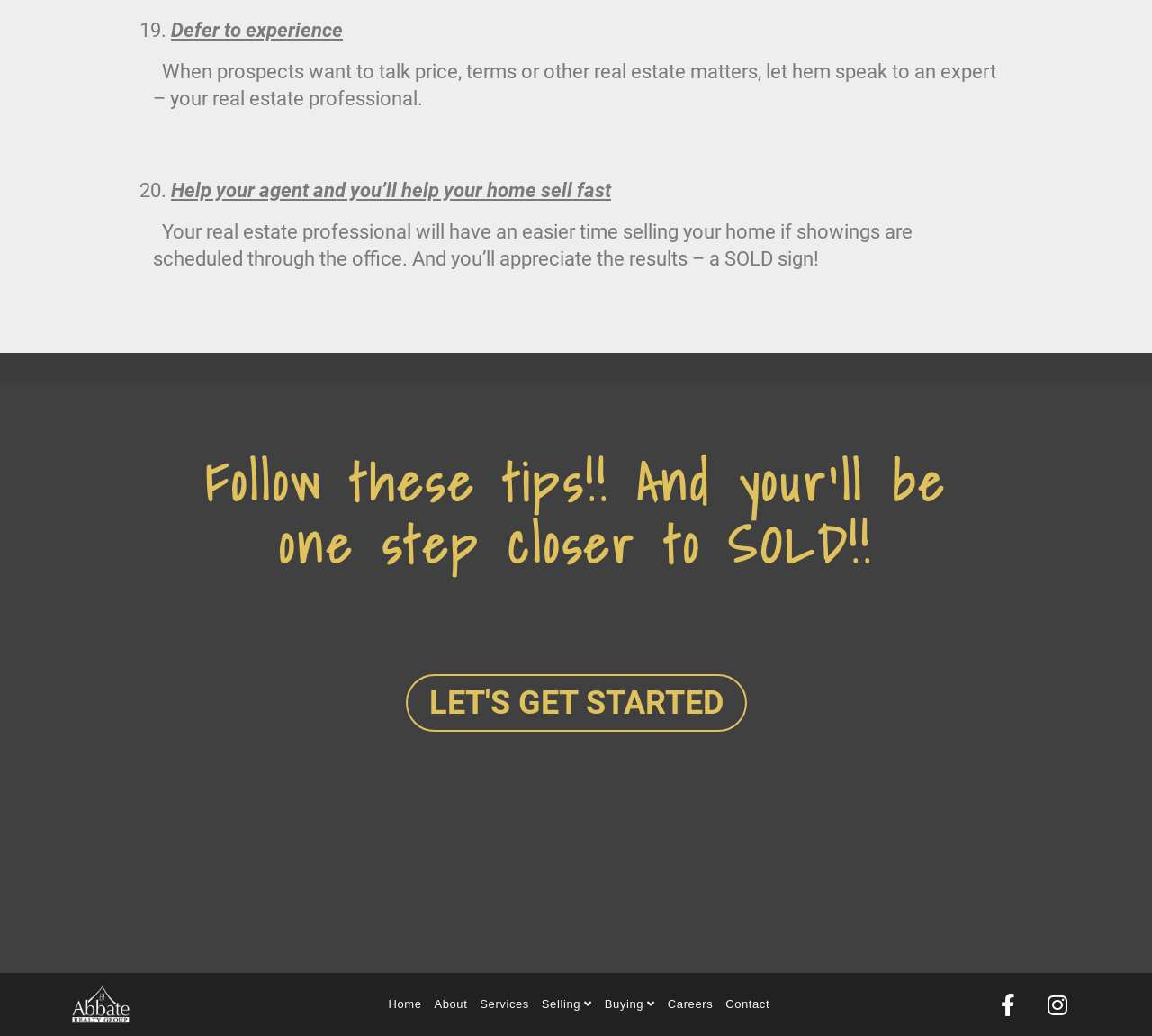Please answer the following question using a single word or phrase: 
What is the purpose of scheduling showings through the office?

Easier selling